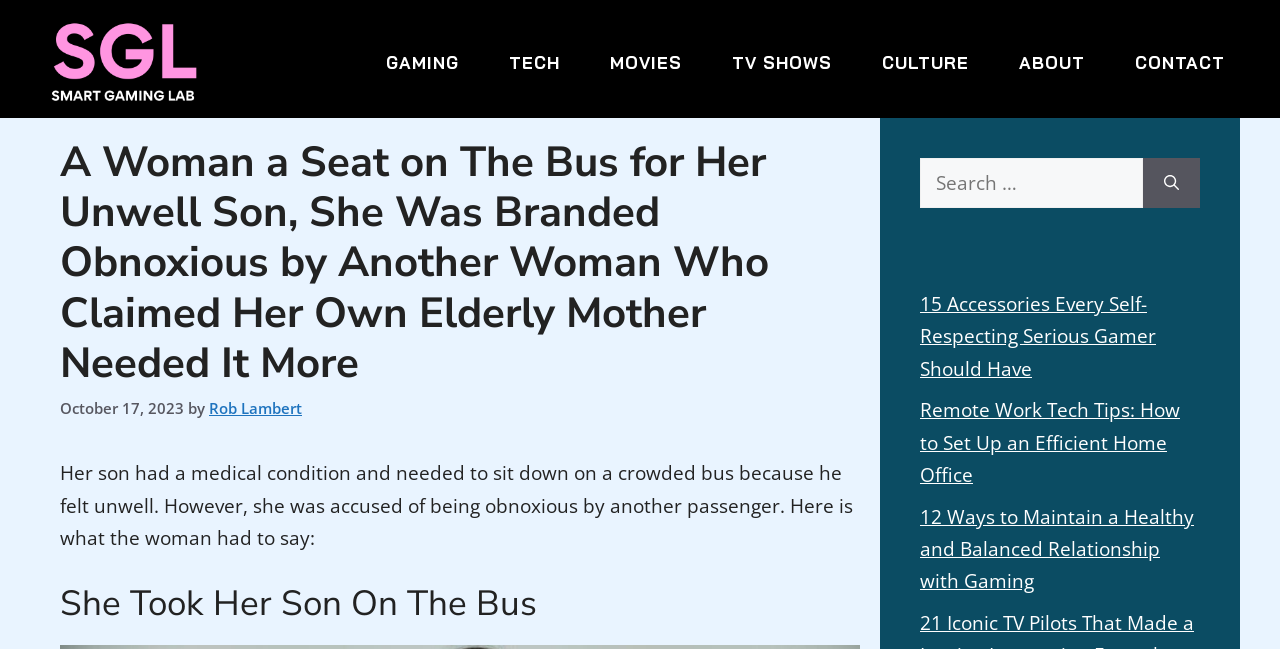Pinpoint the bounding box coordinates of the clickable area necessary to execute the following instruction: "Visit the Smart Gaming Lab website". The coordinates should be given as four float numbers between 0 and 1, namely [left, top, right, bottom].

[0.023, 0.074, 0.172, 0.114]